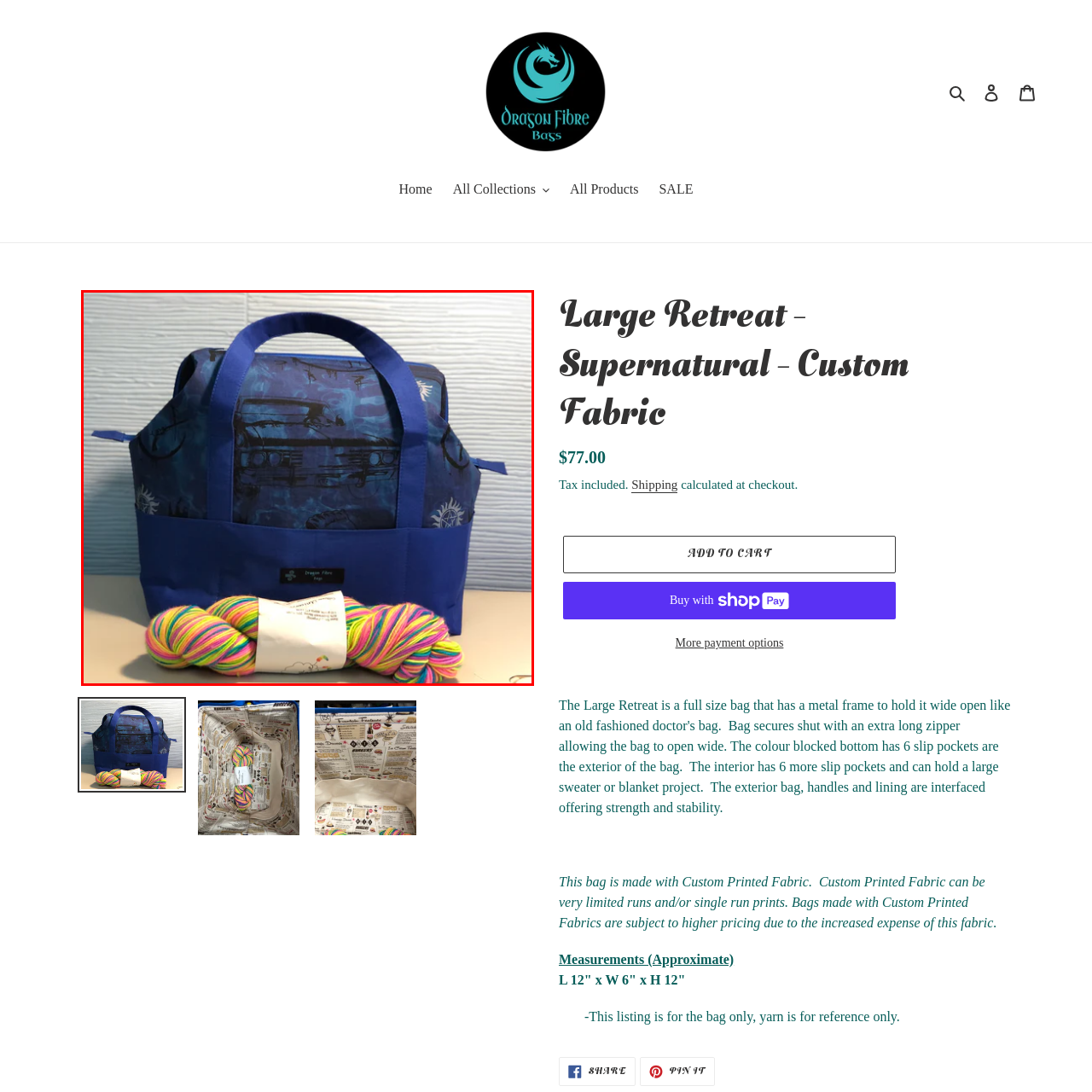Focus on the image confined within the red boundary and provide a single word or phrase in response to the question:
What is the purpose of the blue handles?

Easy transport